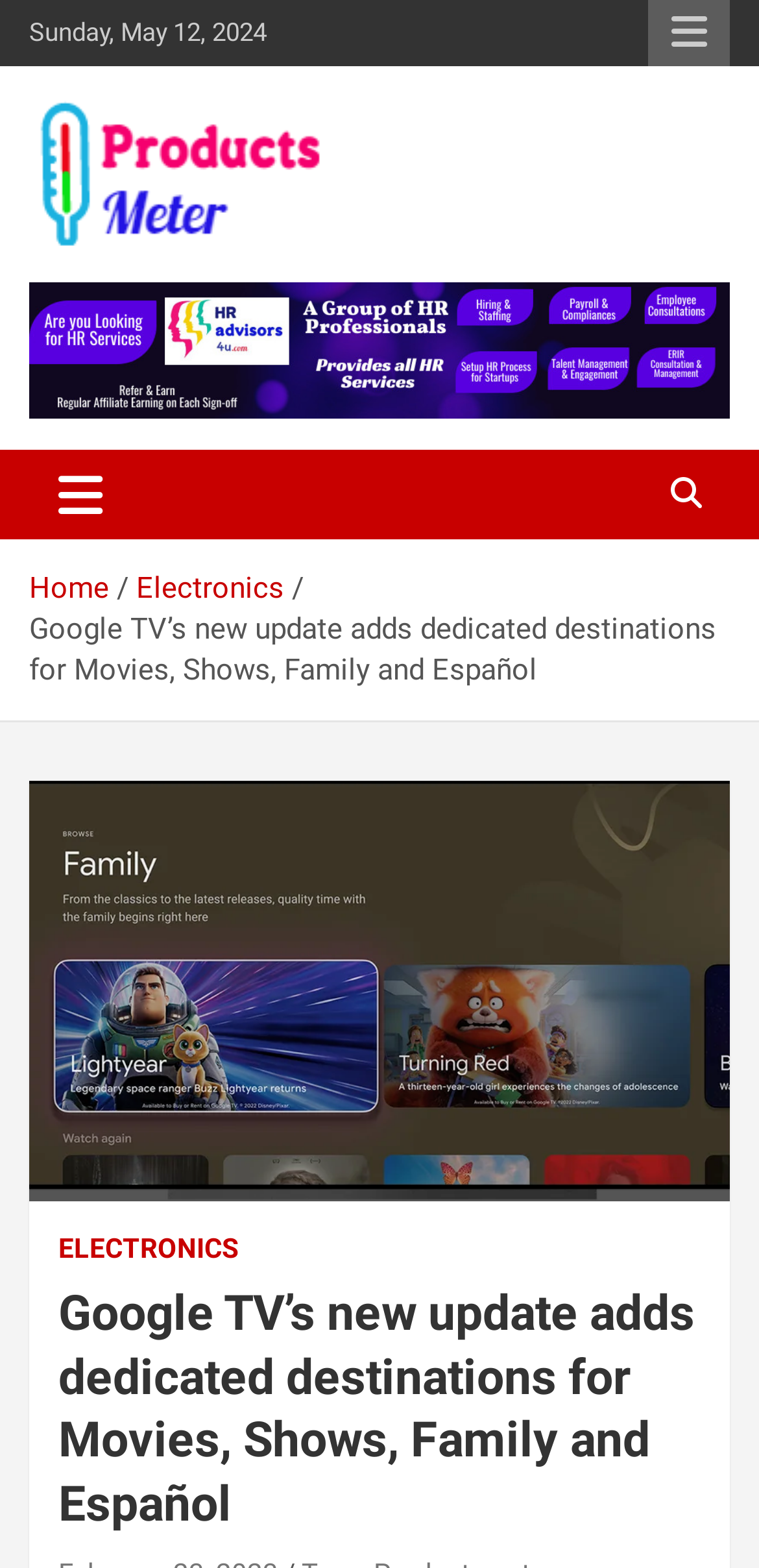Provide the bounding box coordinates of the HTML element described by the text: "Targeting".

None